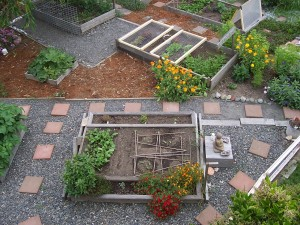What is the purpose of urban gardens like this one?
Provide a comprehensive and detailed answer to the question.

The caption explains that urban gardens like this one 'not only beautify neighborhoods but also play a crucial role in supporting sustainable practices and enhancing community well-being' which implies that one of the main purposes of such gardens is to support sustainable practices.